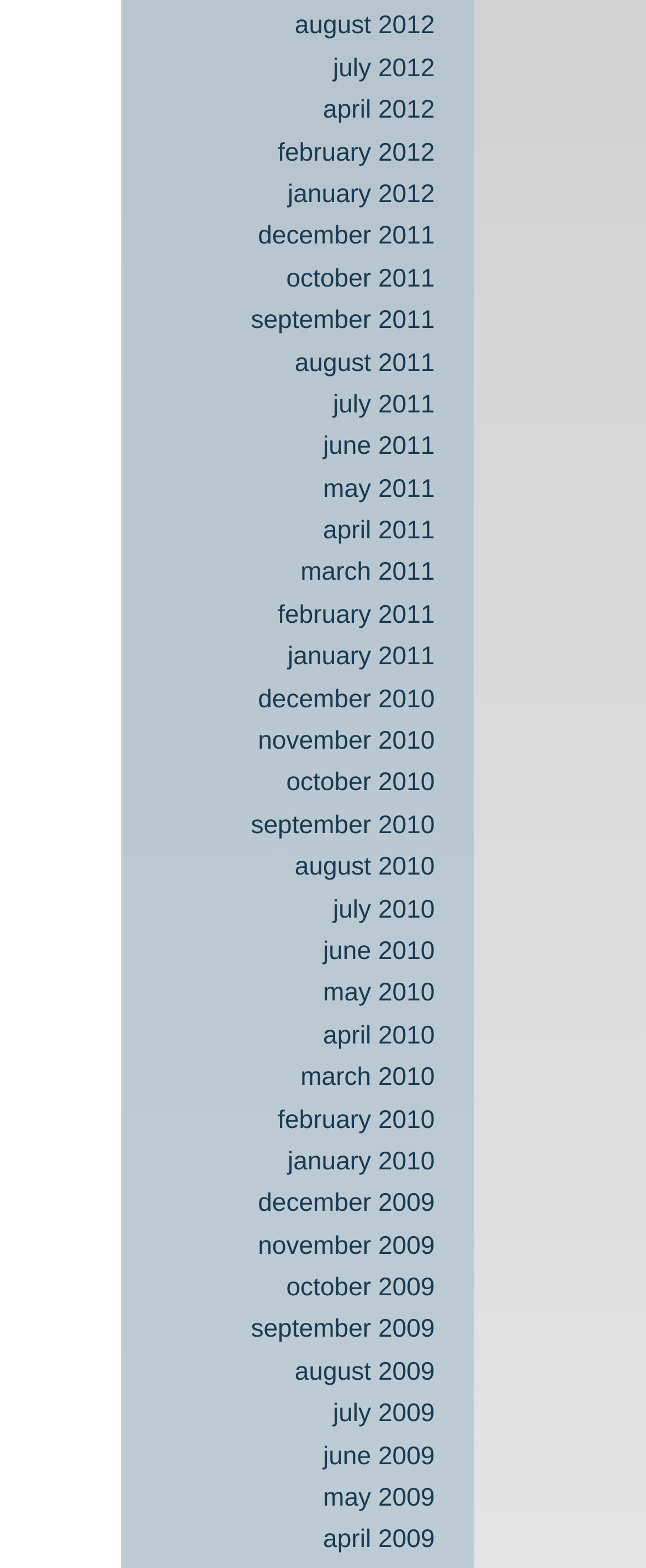What is the earliest month listed? Based on the image, give a response in one word or a short phrase.

December 2009